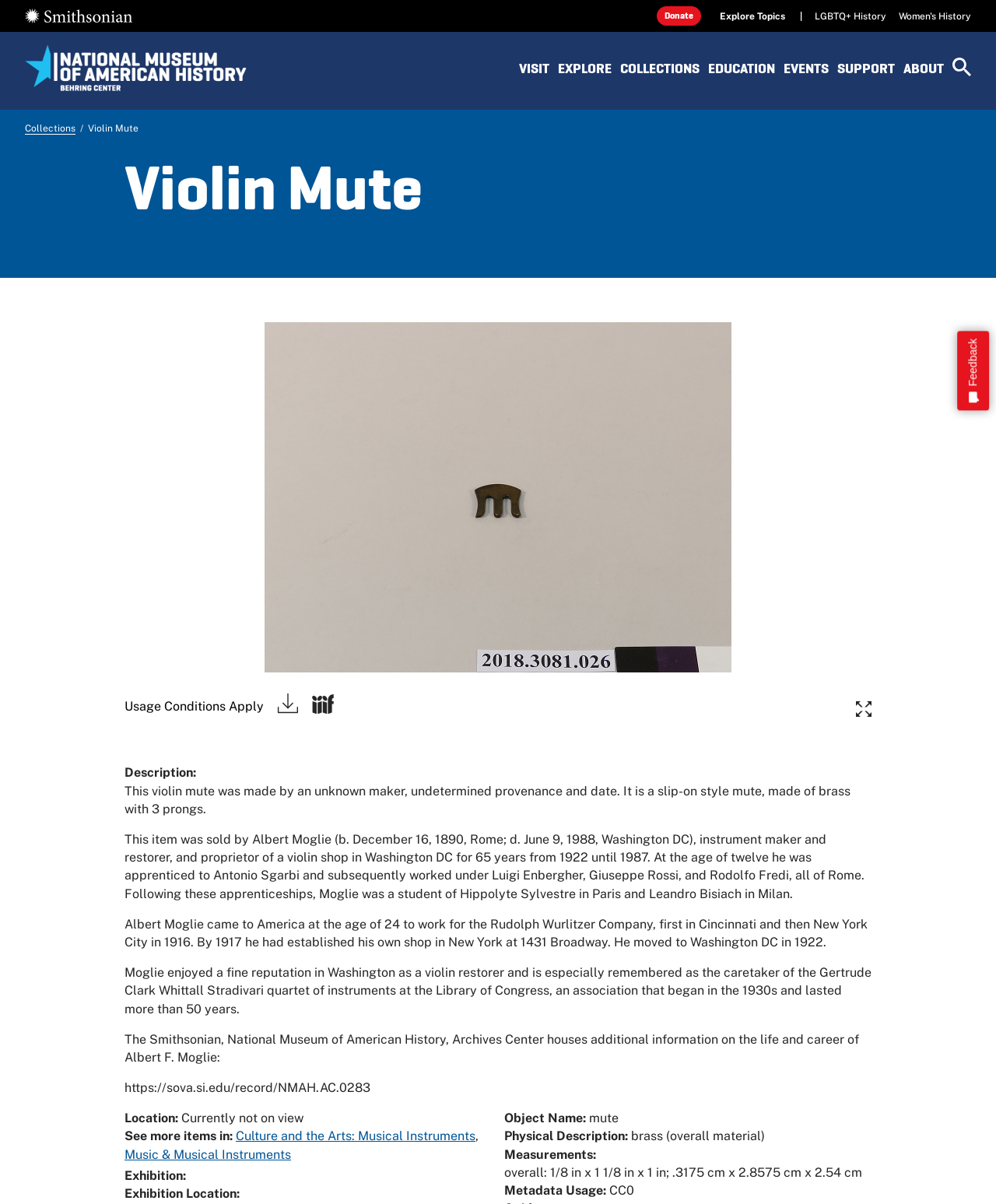What is the association of Albert Moglie with the Library of Congress? Please answer the question using a single word or phrase based on the image.

Caretaker of the Gertrude Clark Whittall Stradivari quartet